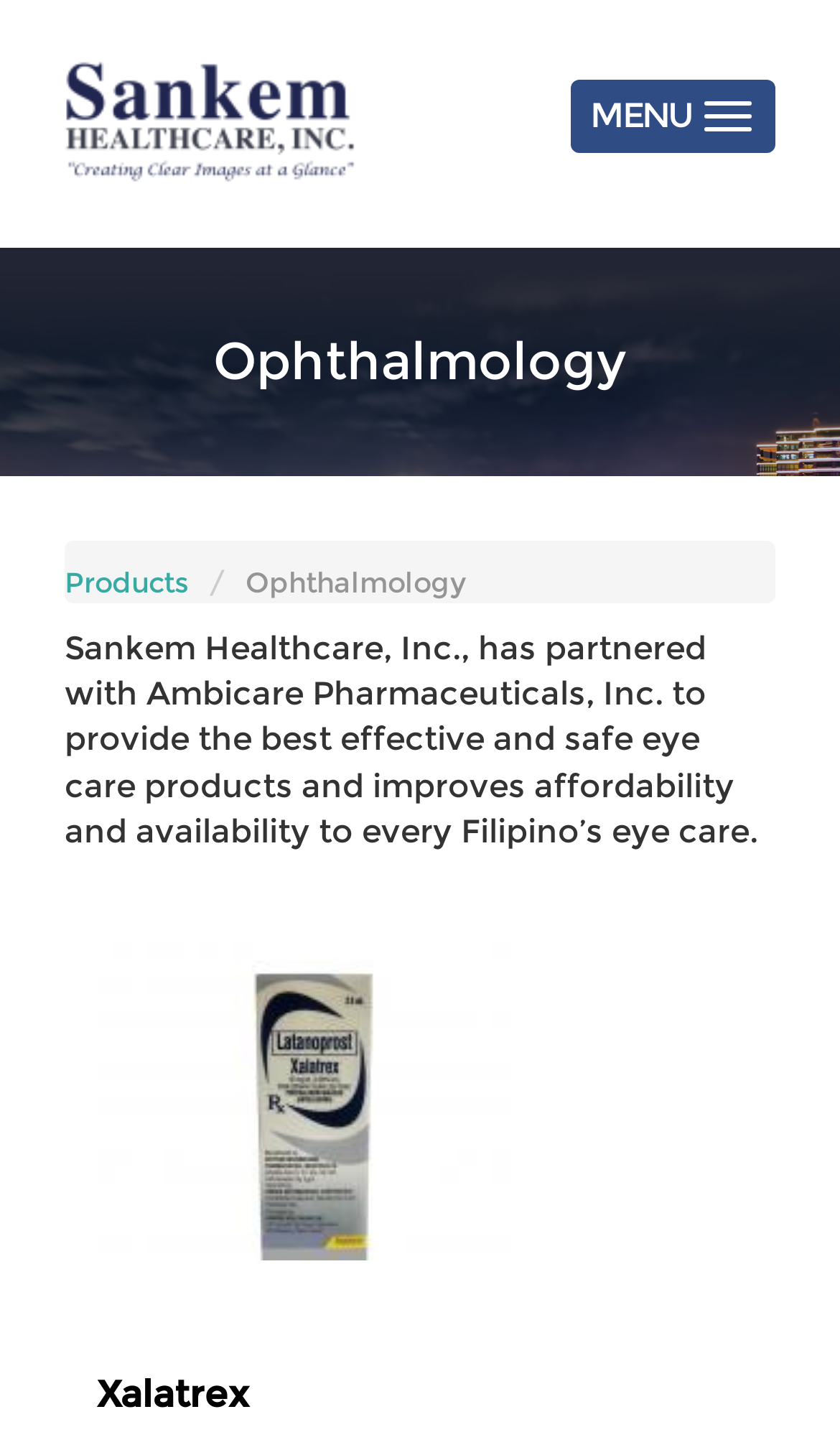Find the bounding box of the element with the following description: "Xalatrex". The coordinates must be four float numbers between 0 and 1, formatted as [left, top, right, bottom].

[0.115, 0.946, 0.295, 0.976]